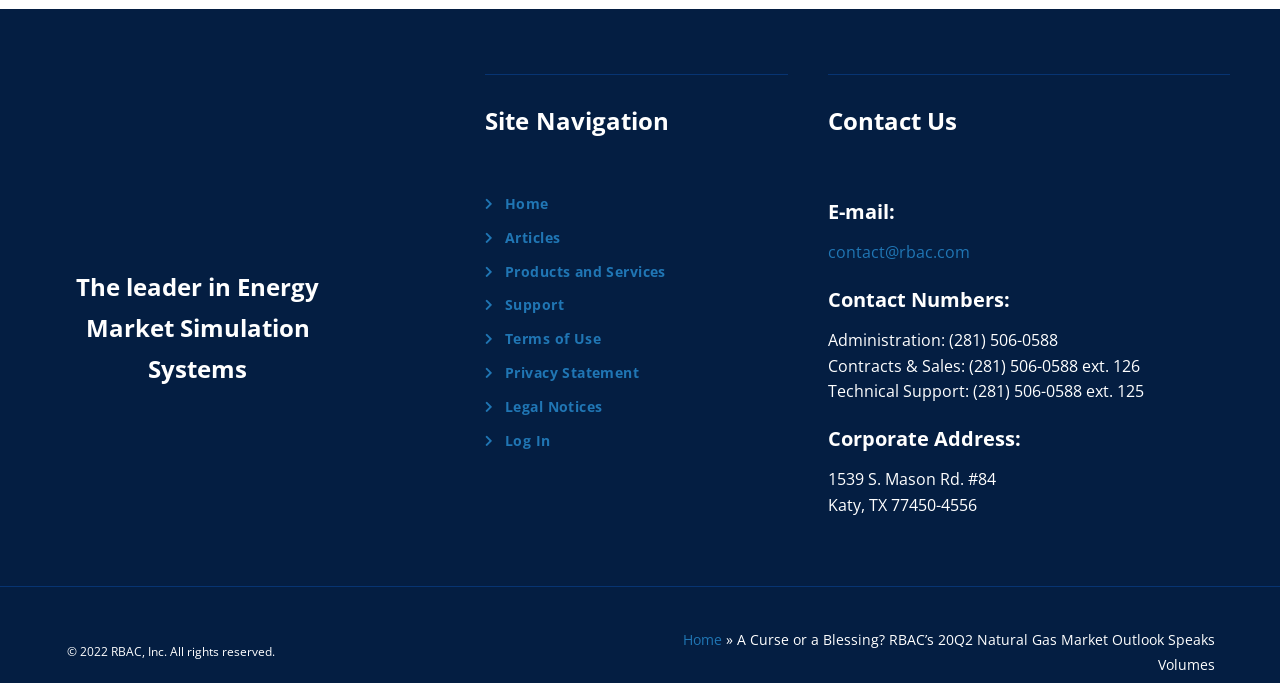Please specify the bounding box coordinates in the format (top-left x, top-left y, bottom-right x, bottom-right y), with all values as floating point numbers between 0 and 1. Identify the bounding box of the UI element described by: Privacy Statement

[0.379, 0.529, 0.615, 0.564]